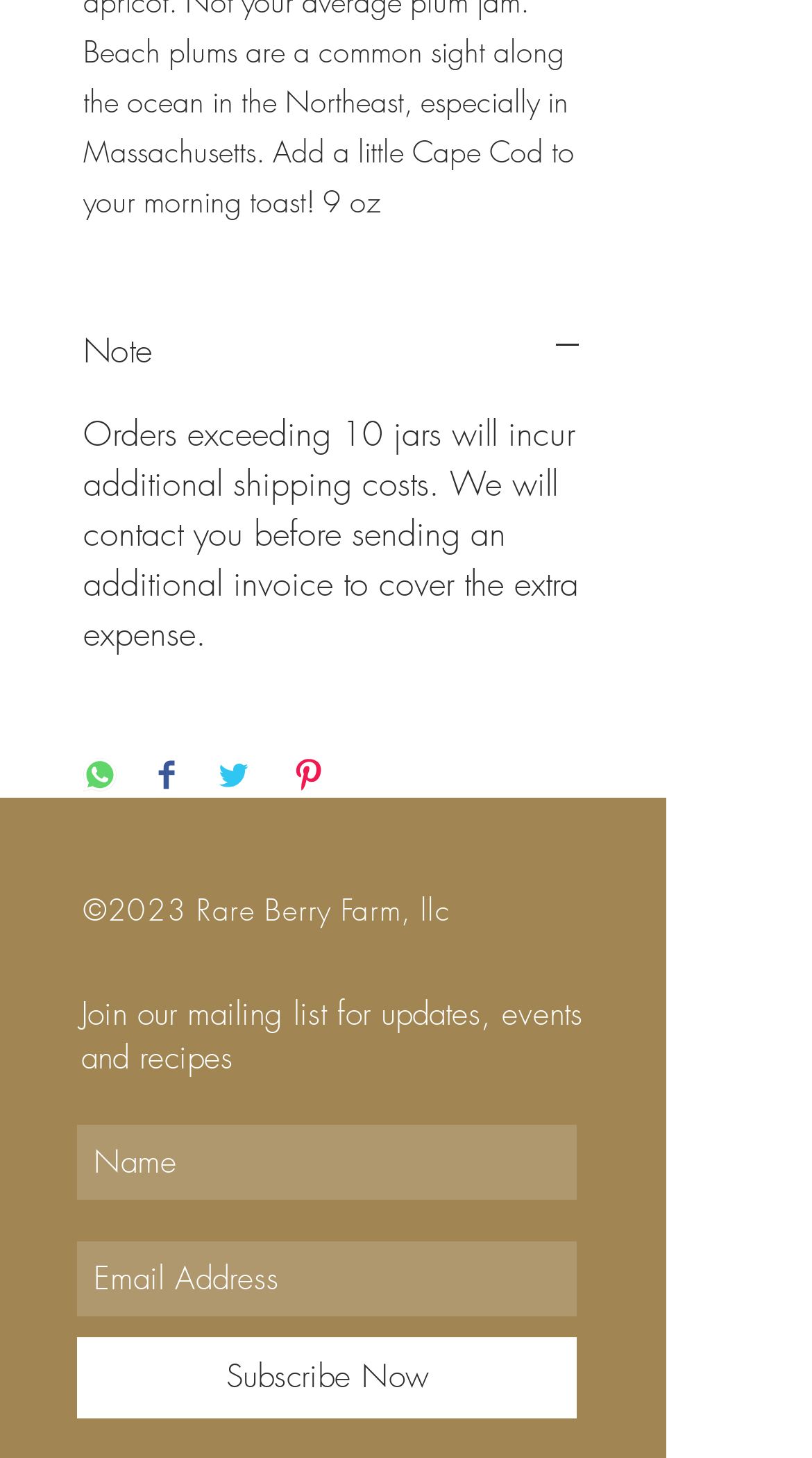Can you show the bounding box coordinates of the region to click on to complete the task described in the instruction: "Enter your name"?

[0.095, 0.772, 0.71, 0.823]